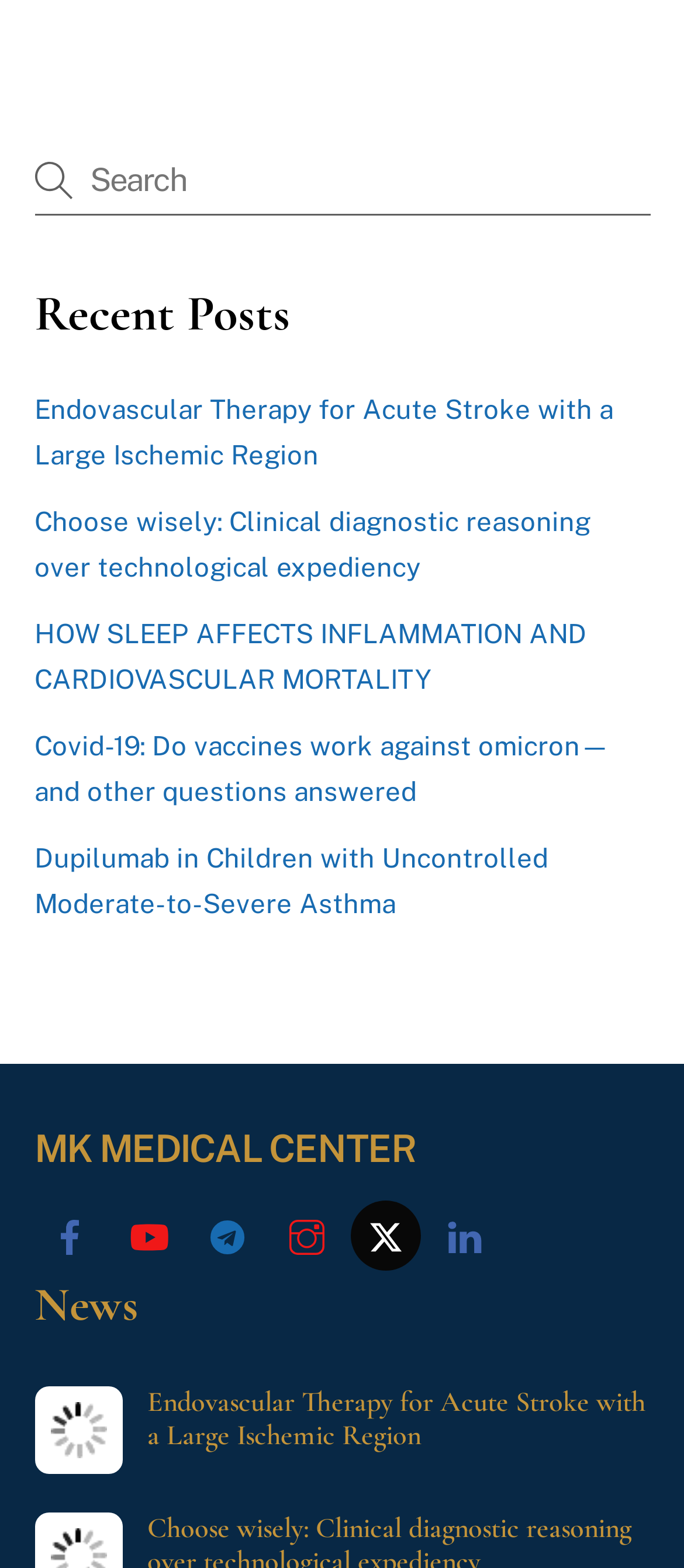Give a one-word or short phrase answer to the question: 
What is the title of the first article?

Endovascular Therapy for Acute Stroke with a Large Ischemic Region